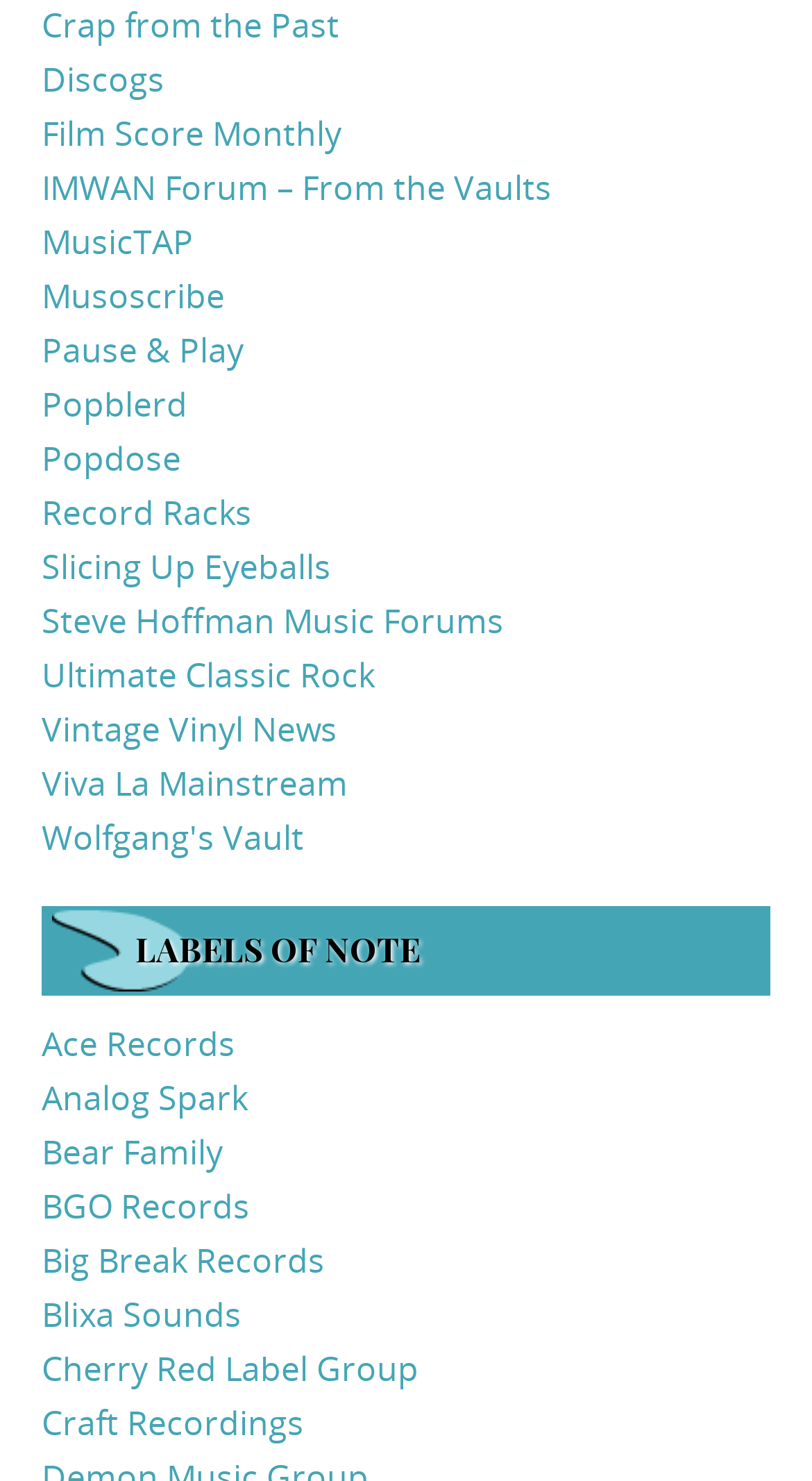Can you specify the bounding box coordinates of the area that needs to be clicked to fulfill the following instruction: "explore labels of note"?

[0.051, 0.611, 0.949, 0.672]